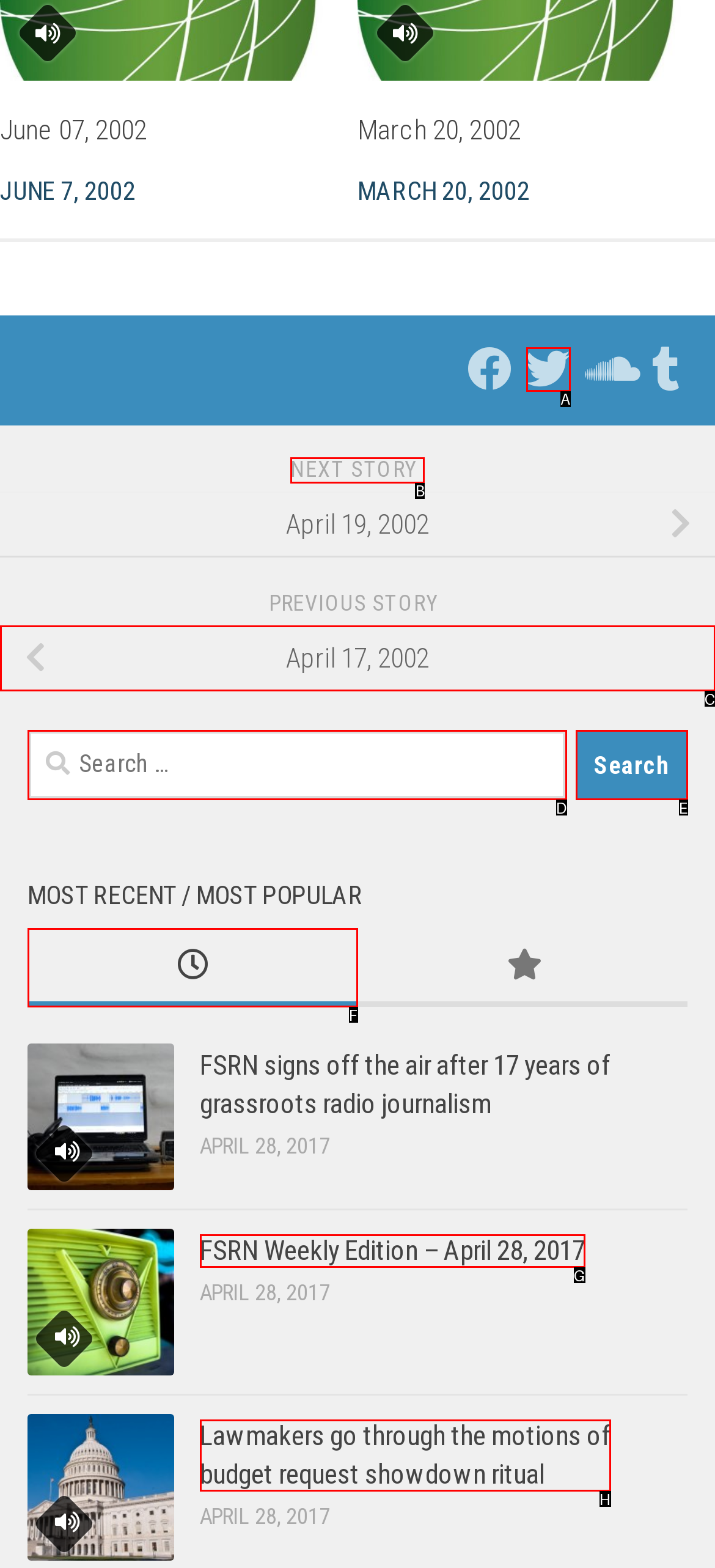Identify the correct option to click in order to complete this task: Read the next story
Answer with the letter of the chosen option directly.

B